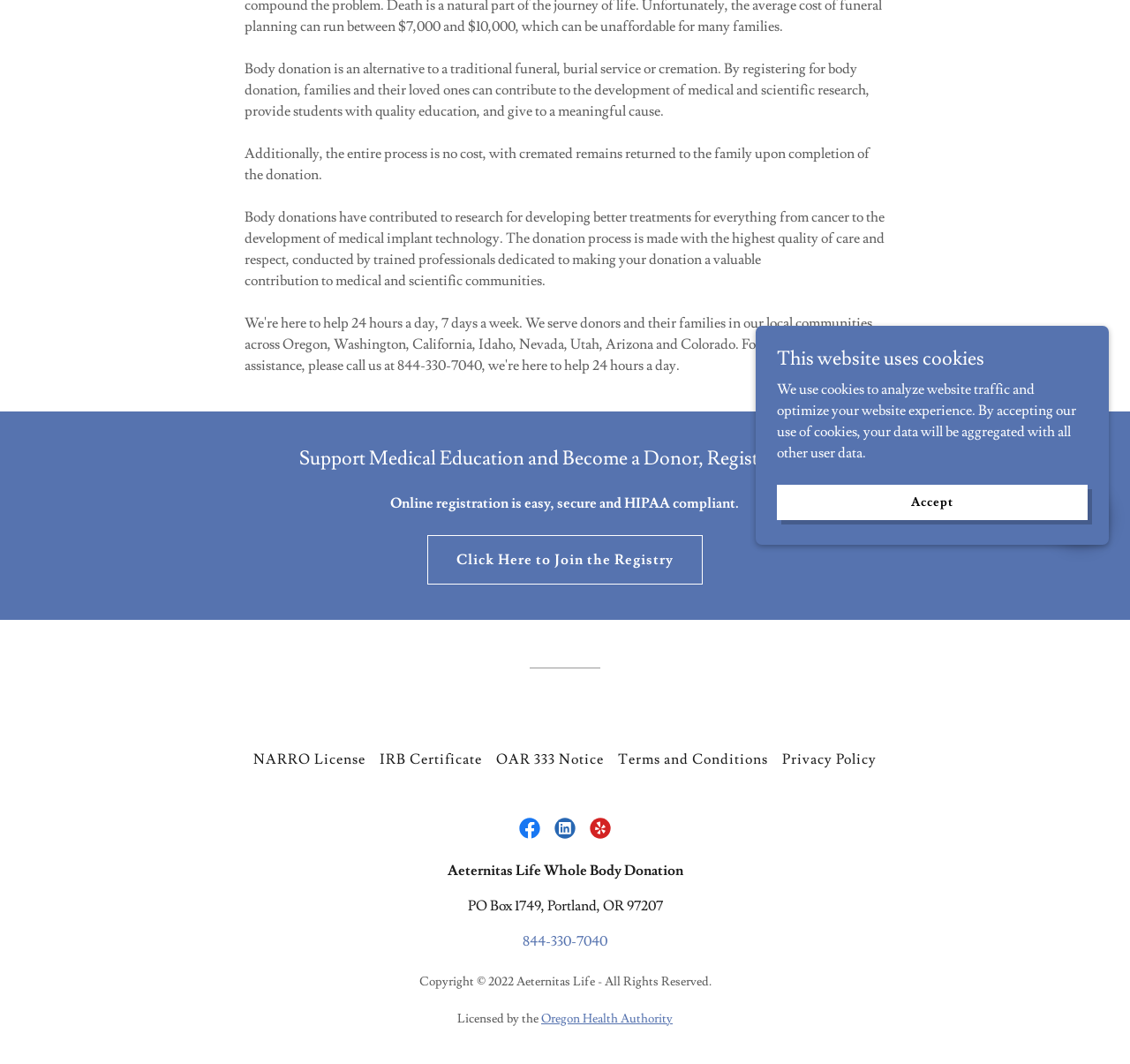Locate the UI element that matches the description Accept in the webpage screenshot. Return the bounding box coordinates in the format (top-left x, top-left y, bottom-right x, bottom-right y), with values ranging from 0 to 1.

[0.688, 0.455, 0.962, 0.488]